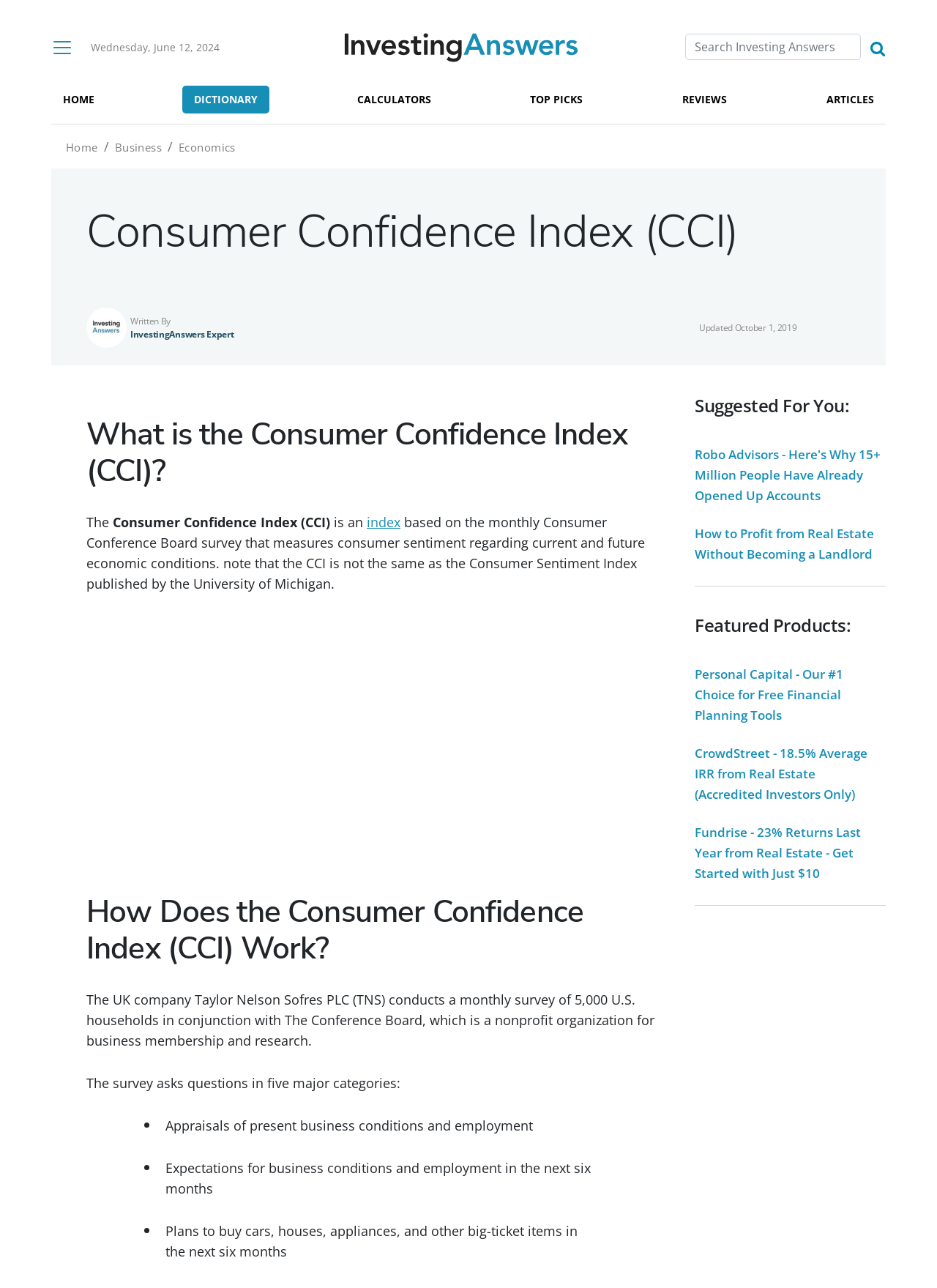Identify the bounding box of the HTML element described as: "InvestingAnswers Expert".

[0.139, 0.254, 0.246, 0.265]